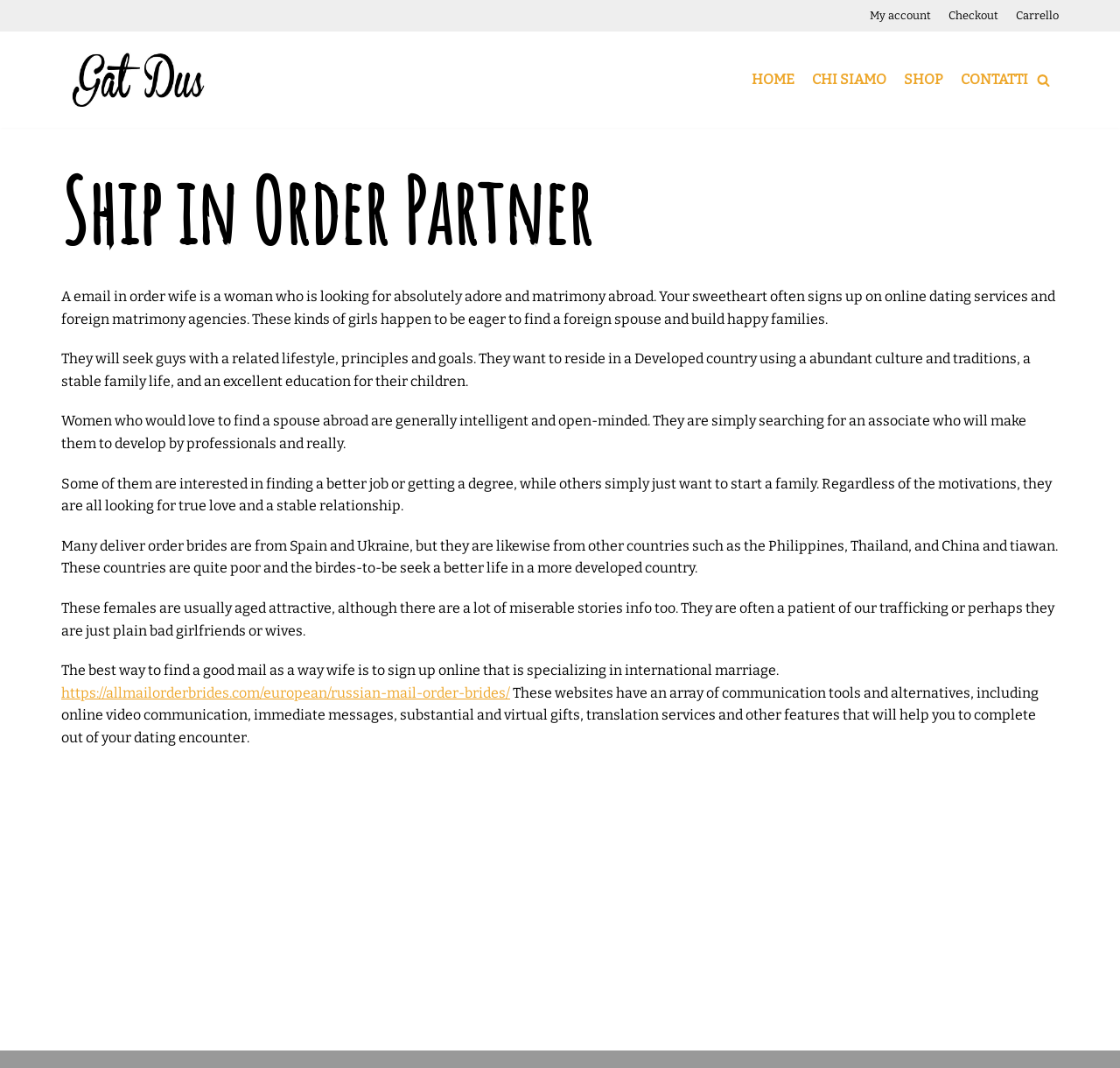What is the purpose of the websites mentioned?
Please provide a single word or phrase as your answer based on the screenshot.

International marriage